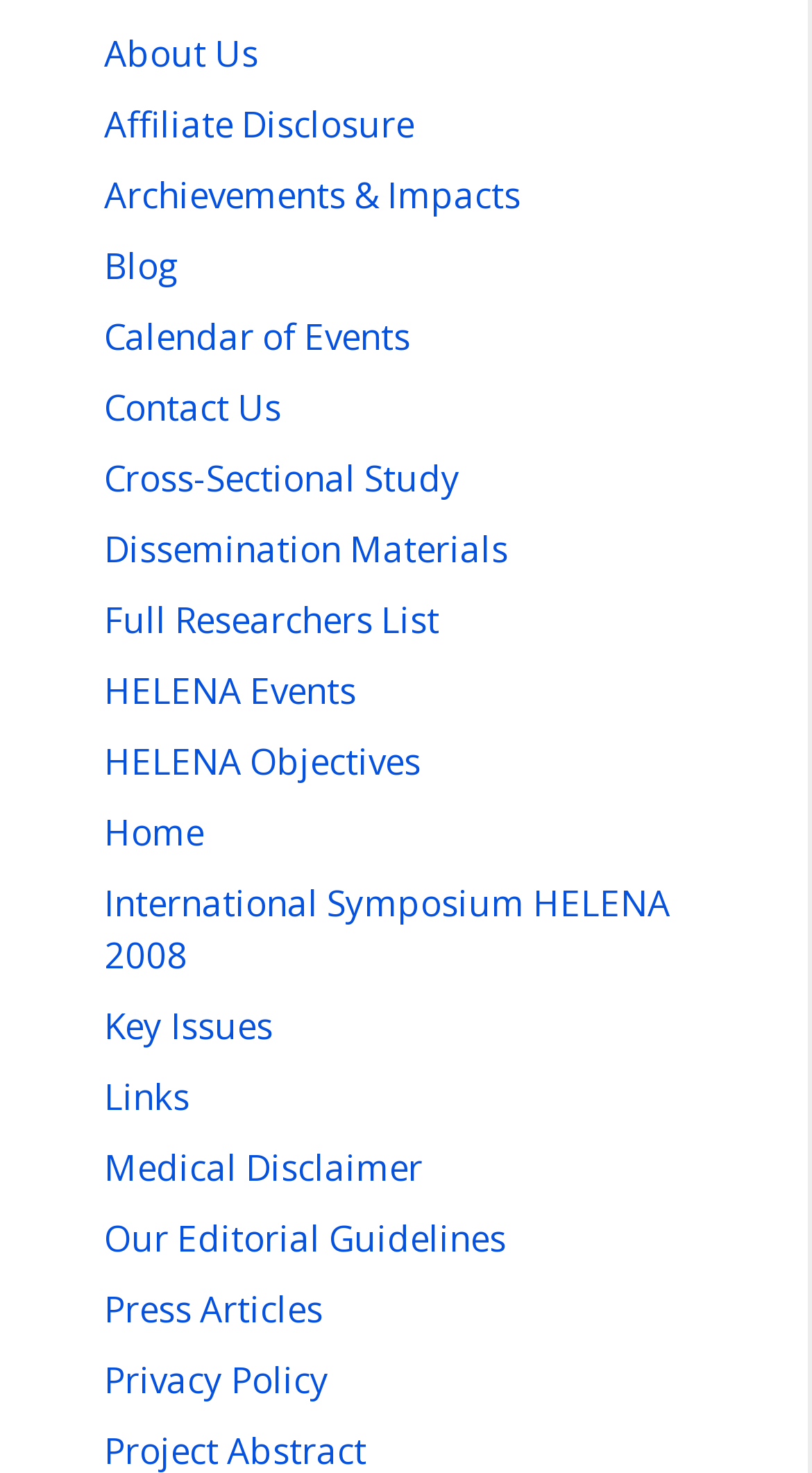From the webpage screenshot, predict the bounding box coordinates (top-left x, top-left y, bottom-right x, bottom-right y) for the UI element described here: Privacy Policy

[0.128, 0.921, 0.405, 0.953]